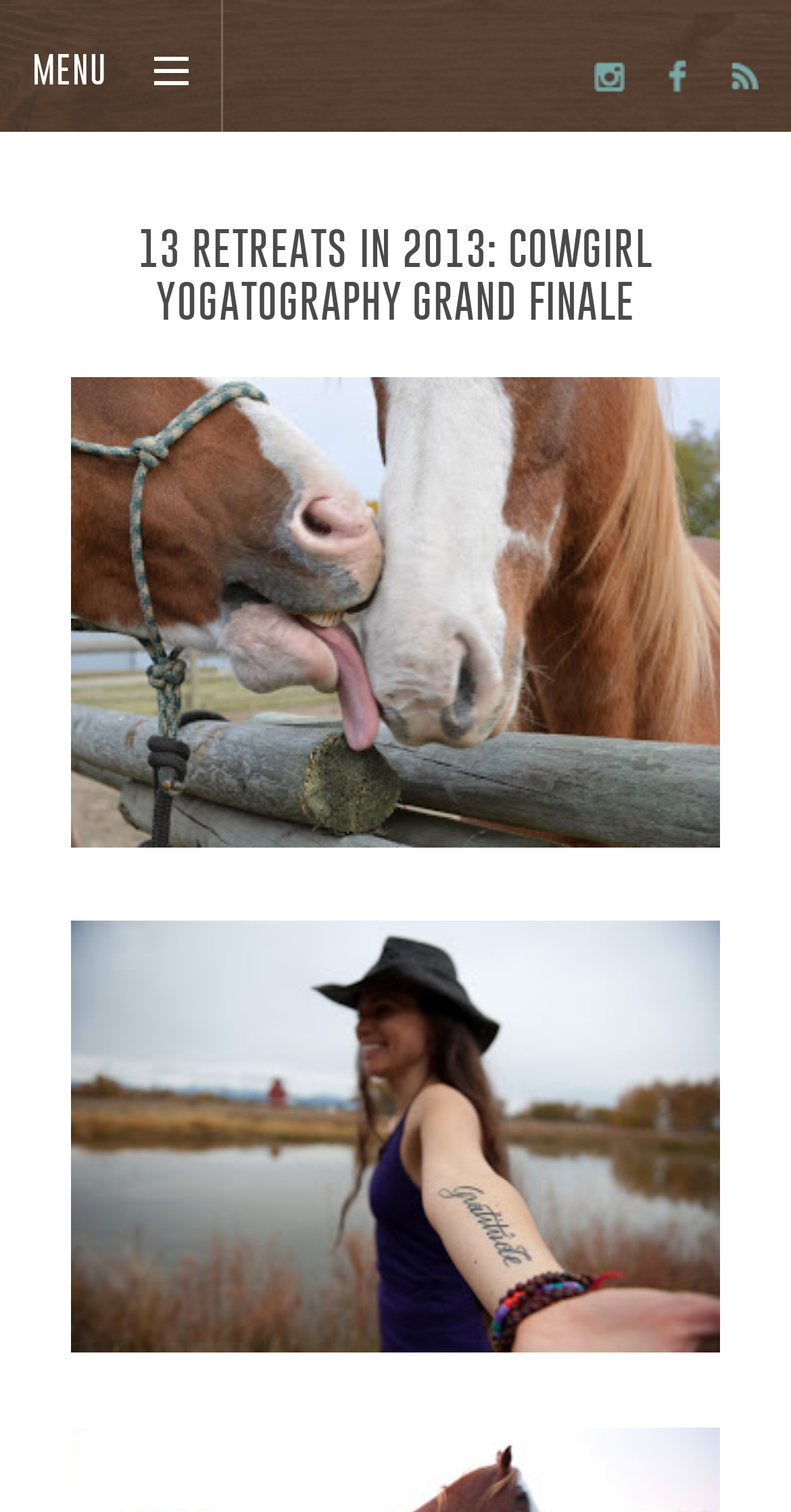Please reply with a single word or brief phrase to the question: 
How many images are present on the webpage?

2